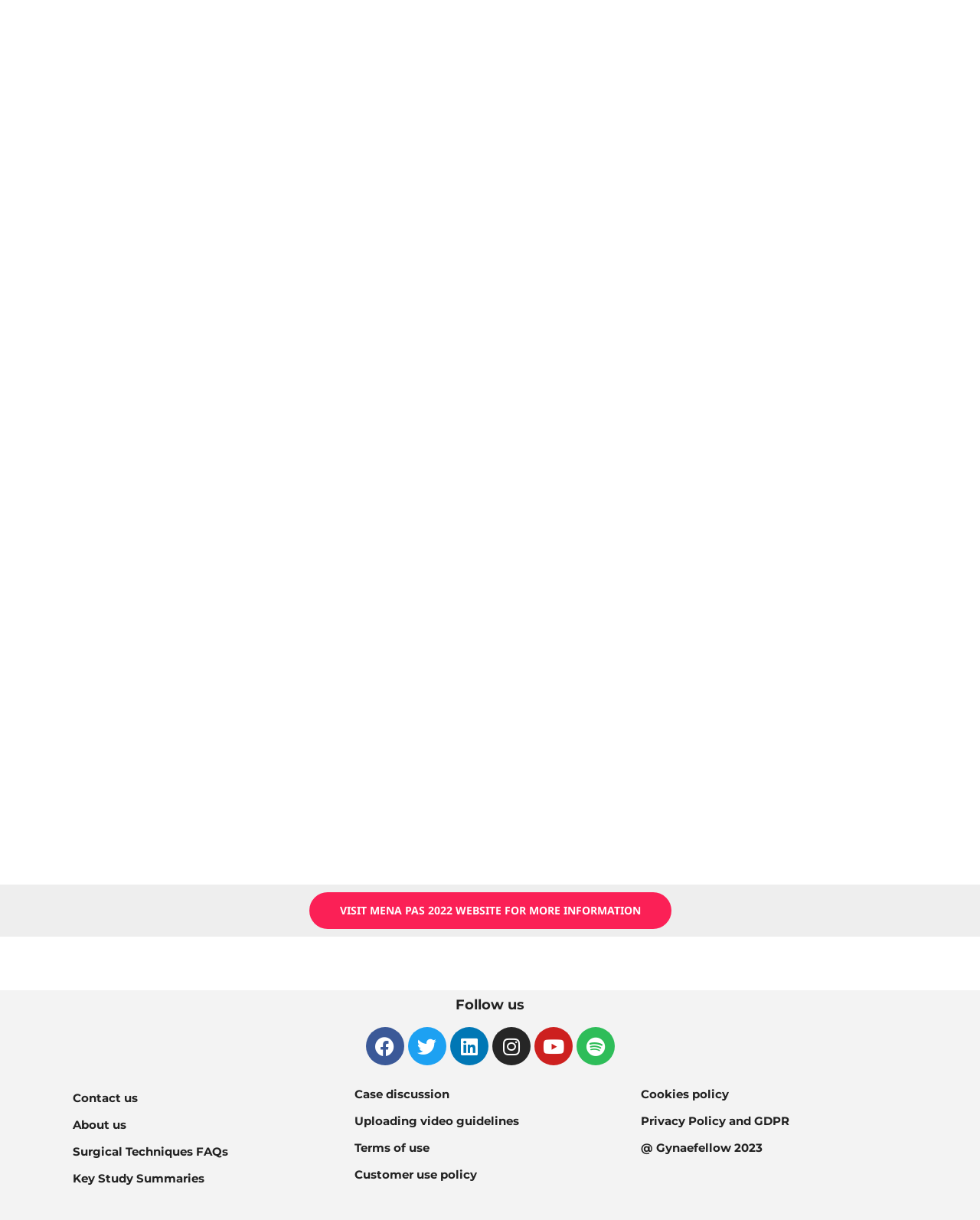Locate the bounding box coordinates of the element that needs to be clicked to carry out the instruction: "Follow us on Facebook". The coordinates should be given as four float numbers ranging from 0 to 1, i.e., [left, top, right, bottom].

[0.373, 0.842, 0.412, 0.873]